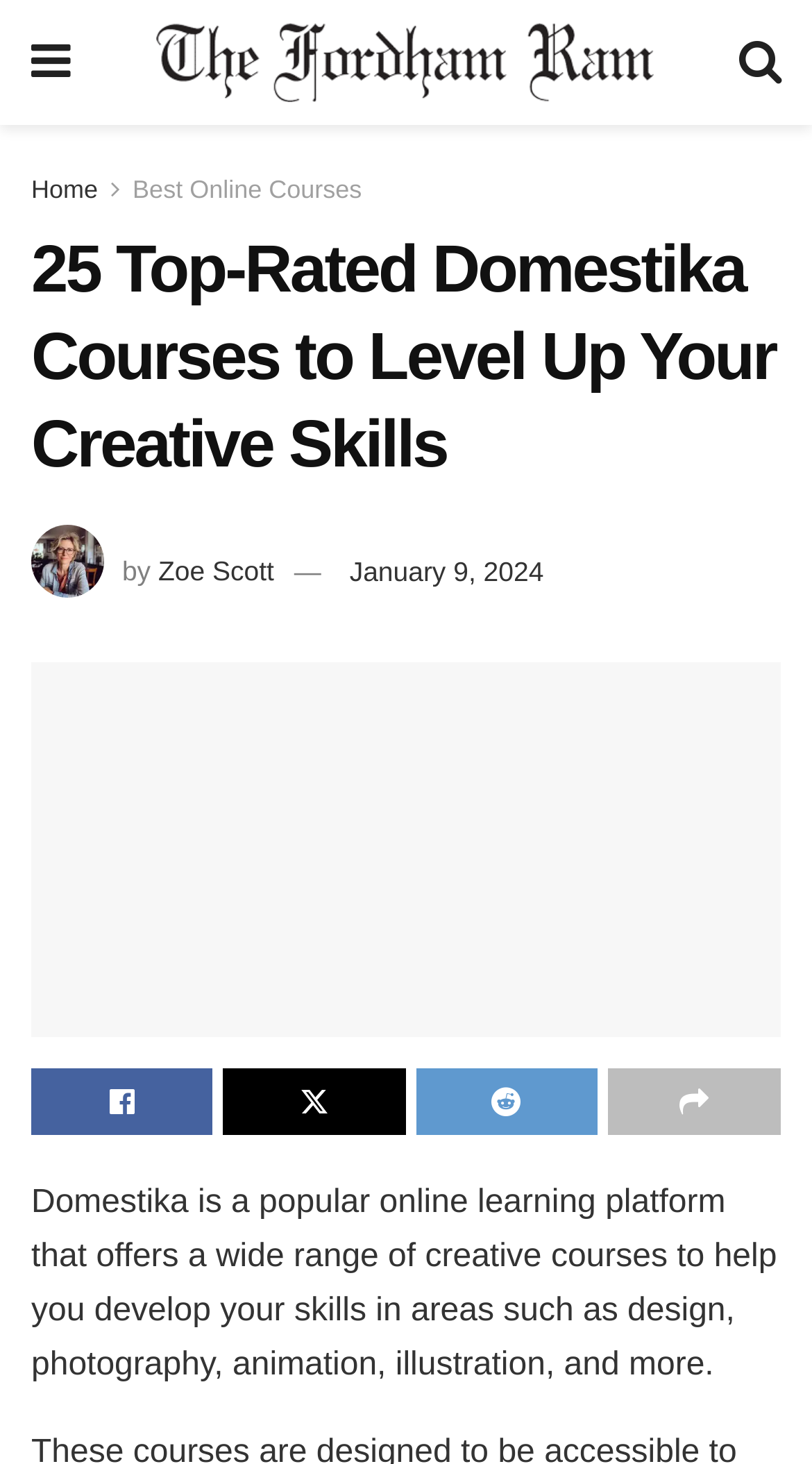Can you identify and provide the main heading of the webpage?

25 Top-Rated Domestika Courses to Level Up Your Creative Skills